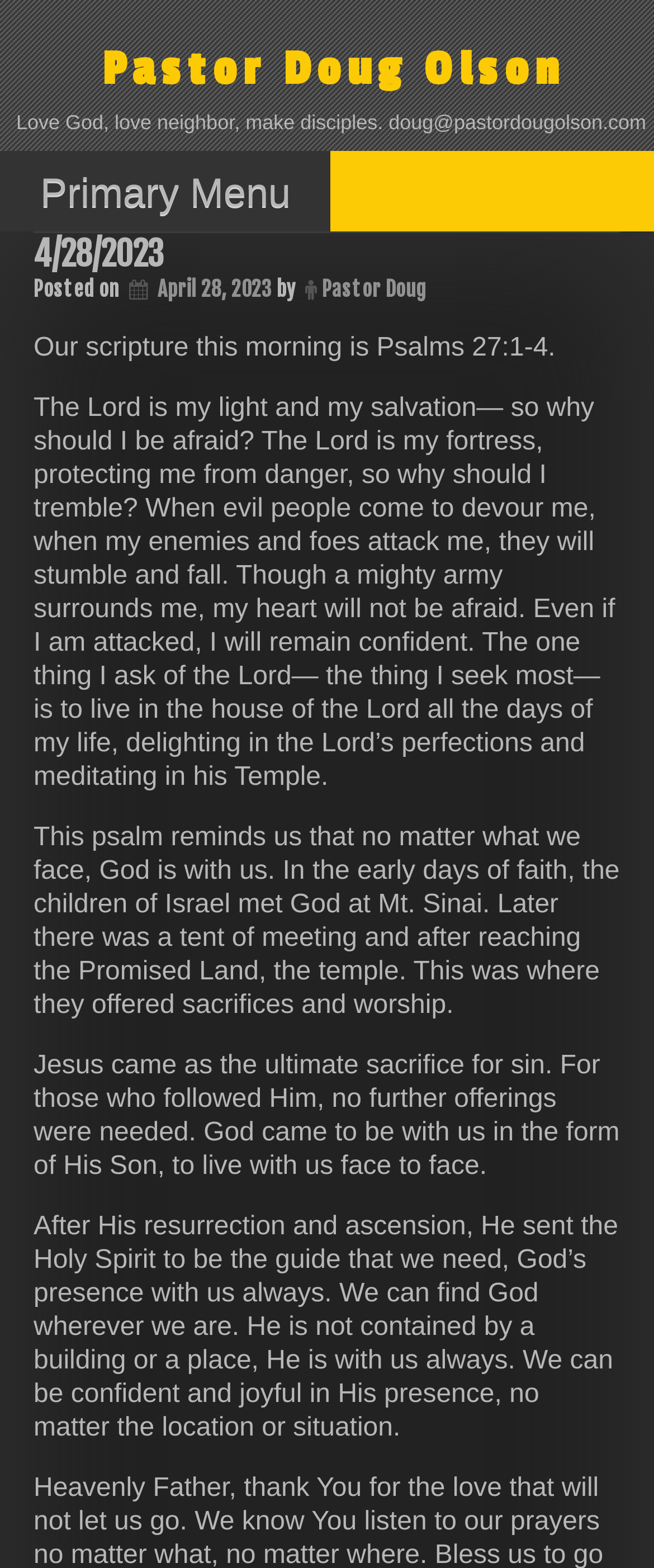How many paragraphs are there in this article?
Make sure to answer the question with a detailed and comprehensive explanation.

There are 4 paragraphs in this article, which can be counted by identifying the separate static texts that form distinct paragraphs.